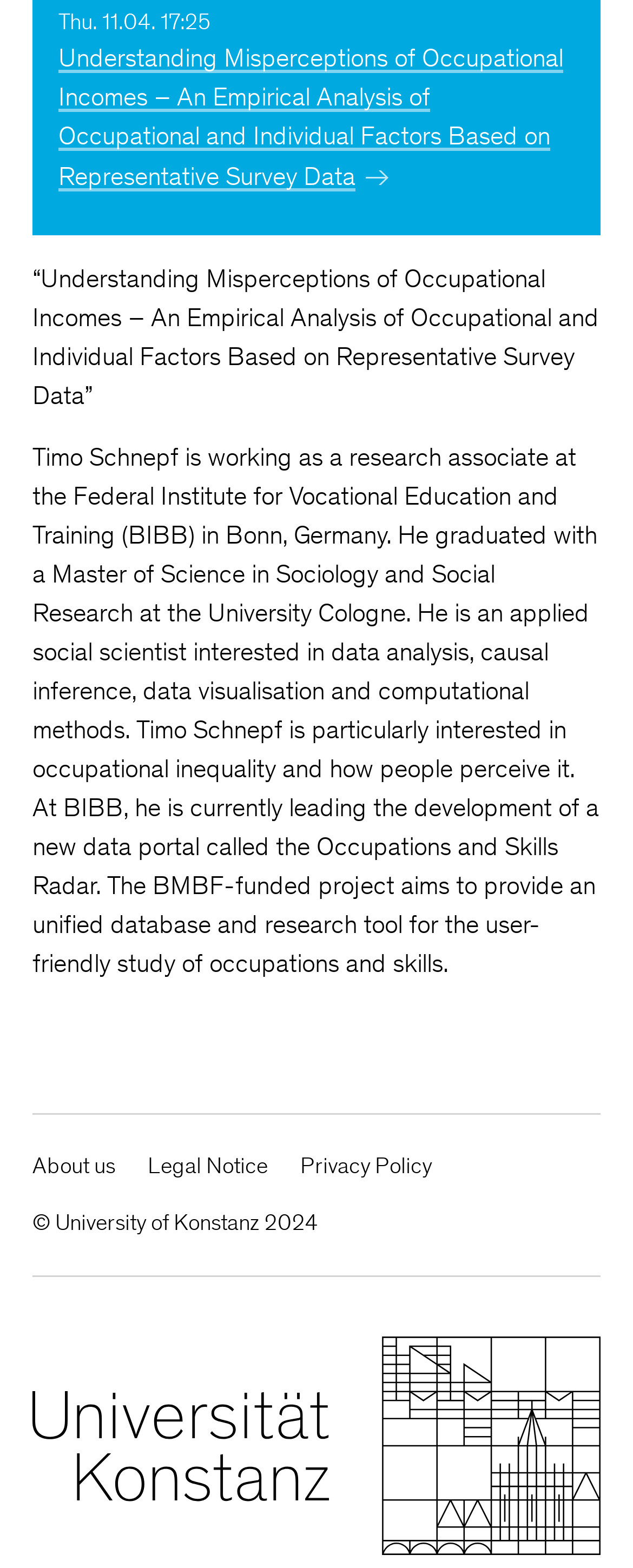What is the copyright year of the University of Konstanz?
Please provide a single word or phrase in response based on the screenshot.

2024